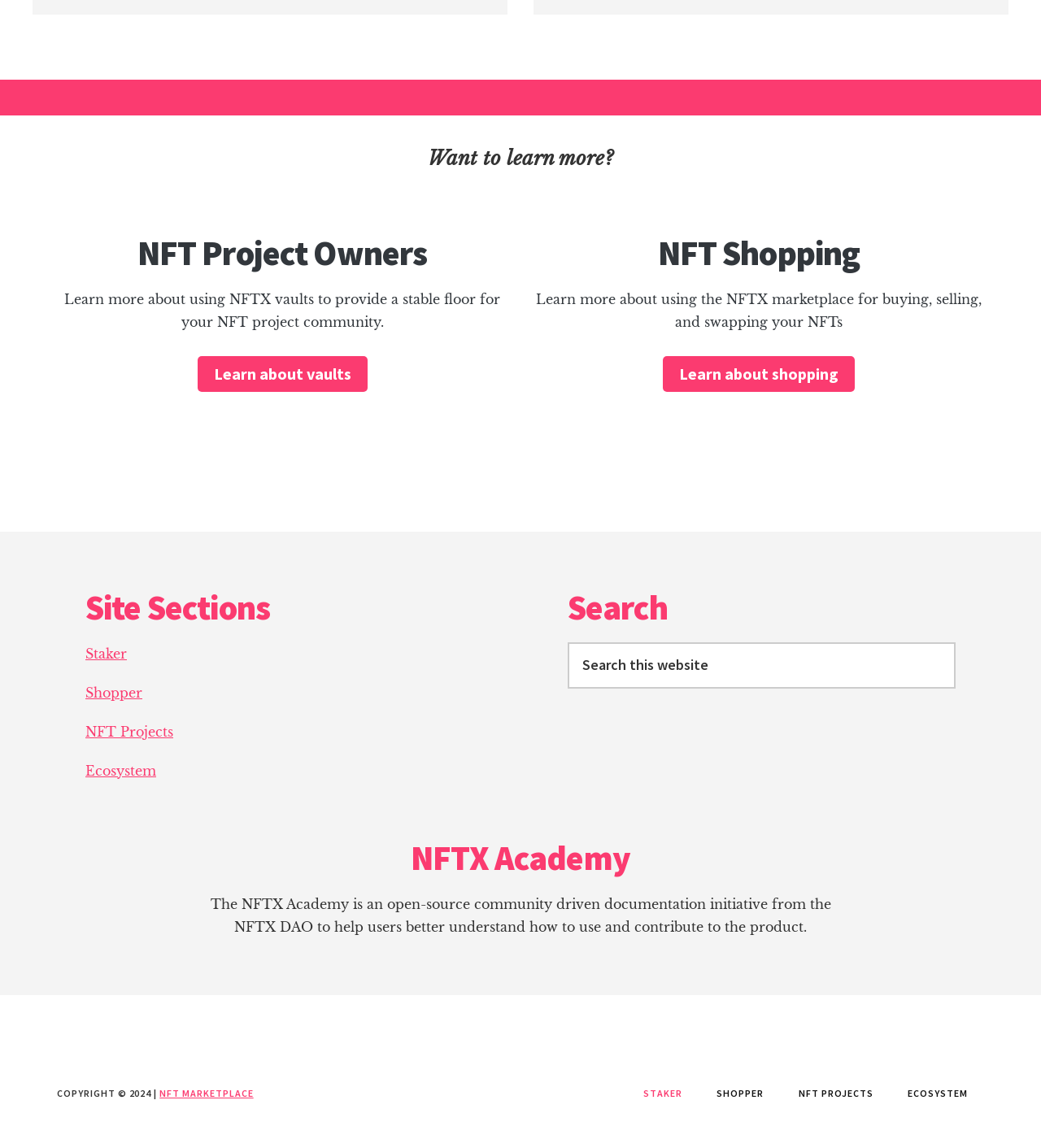Given the description "Learn about shopping", provide the bounding box coordinates of the corresponding UI element.

[0.637, 0.31, 0.821, 0.341]